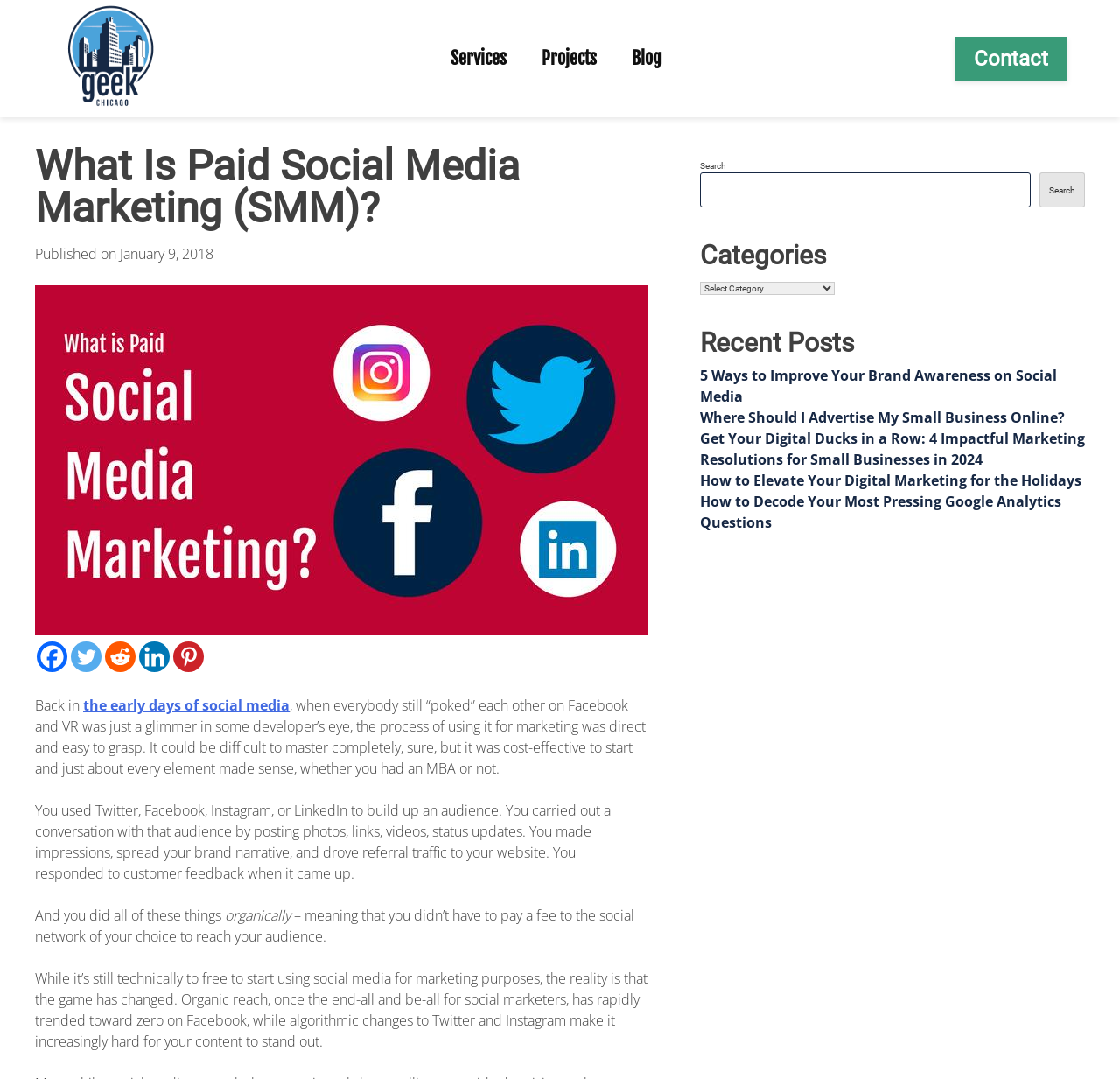Determine the bounding box coordinates of the UI element described below. Use the format (top-left x, top-left y, bottom-right x, bottom-right y) with floating point numbers between 0 and 1: aria-label="Pinterest" title="Pinterest"

[0.155, 0.595, 0.182, 0.623]